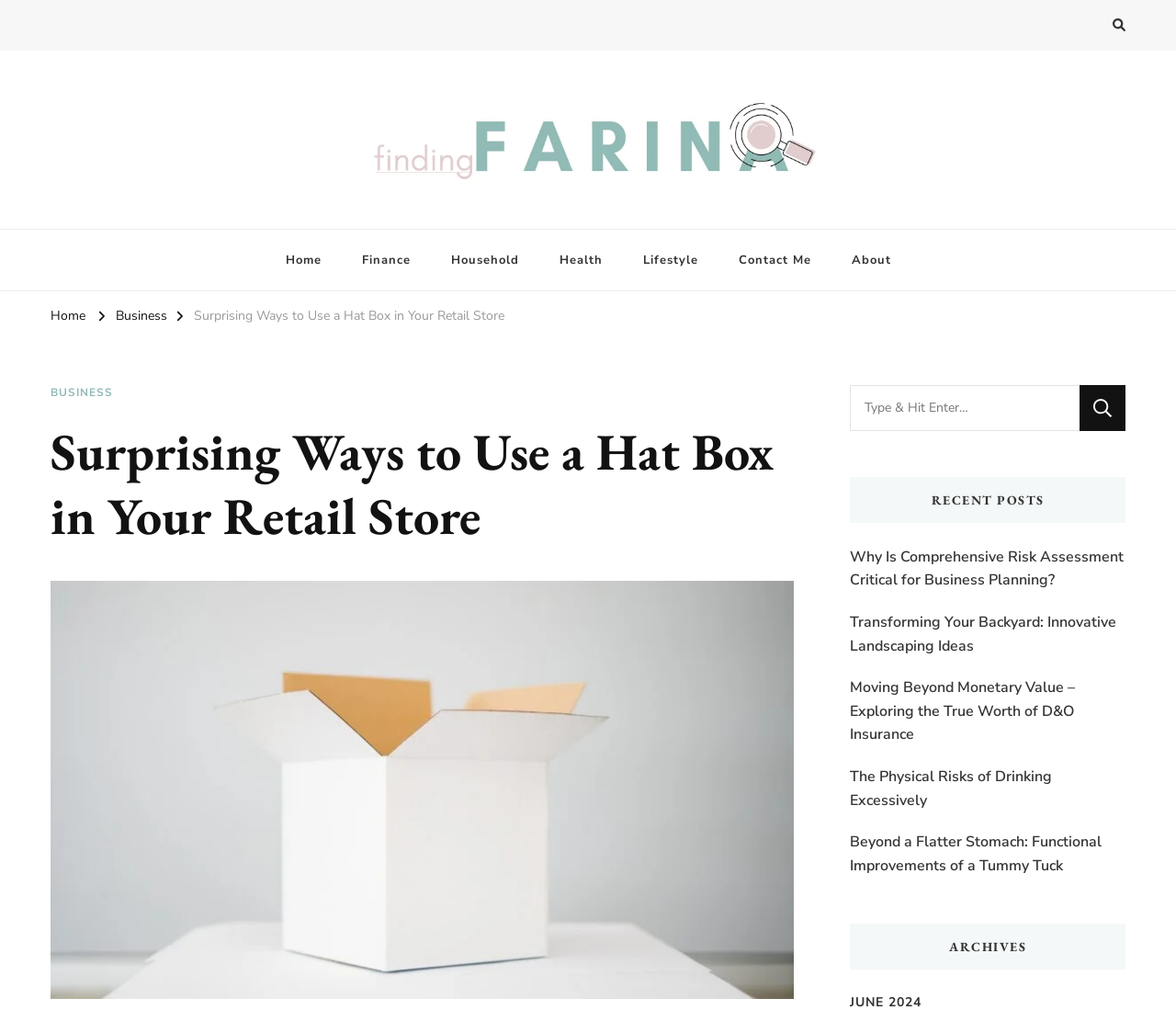Locate the bounding box coordinates of the element you need to click to accomplish the task described by this instruction: "Read the 'Surprising Ways to Use a Hat Box in Your Retail Store' article".

[0.165, 0.303, 0.429, 0.321]